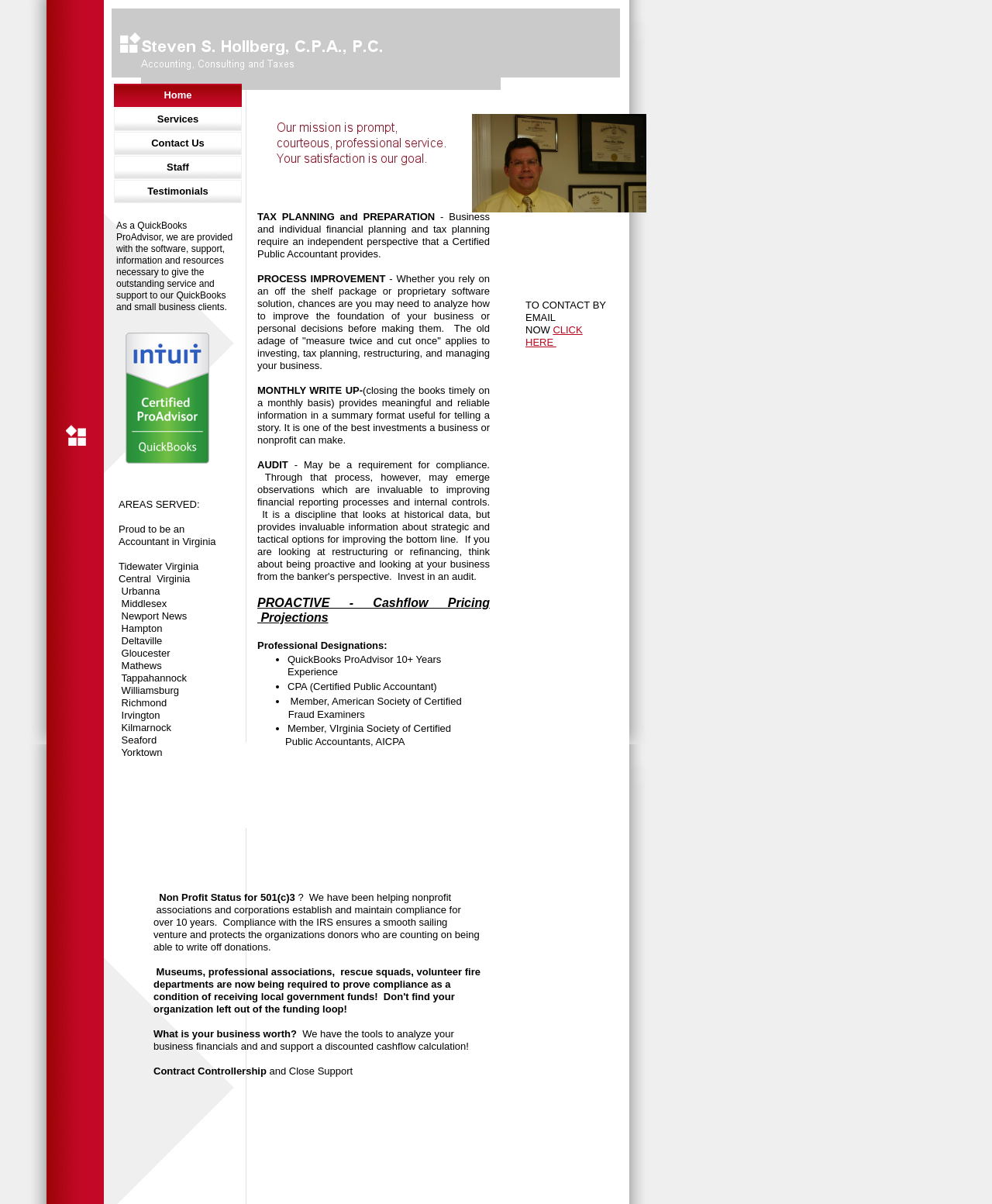What is the purpose of the accountant's compliance service?
Can you provide an in-depth and detailed response to the question?

The webpage mentions that the accountant's compliance service helps nonprofit associations and corporations establish and maintain compliance with the IRS, ensuring a smooth sailing venture and protecting the organizations' donors who are counting on being able to write off donations.